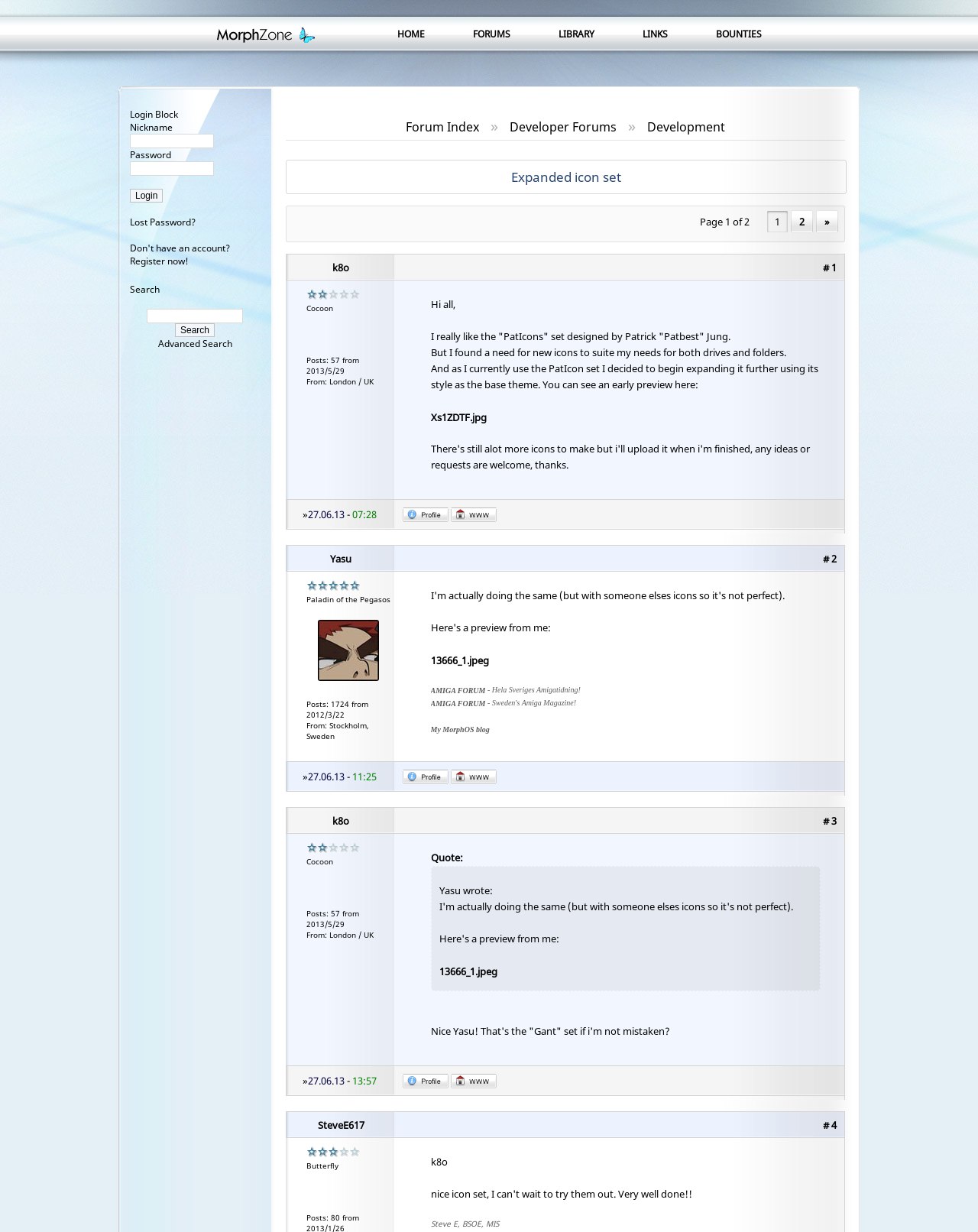What is the text of the first post's author?
Please answer the question with a single word or phrase, referencing the image.

k8o